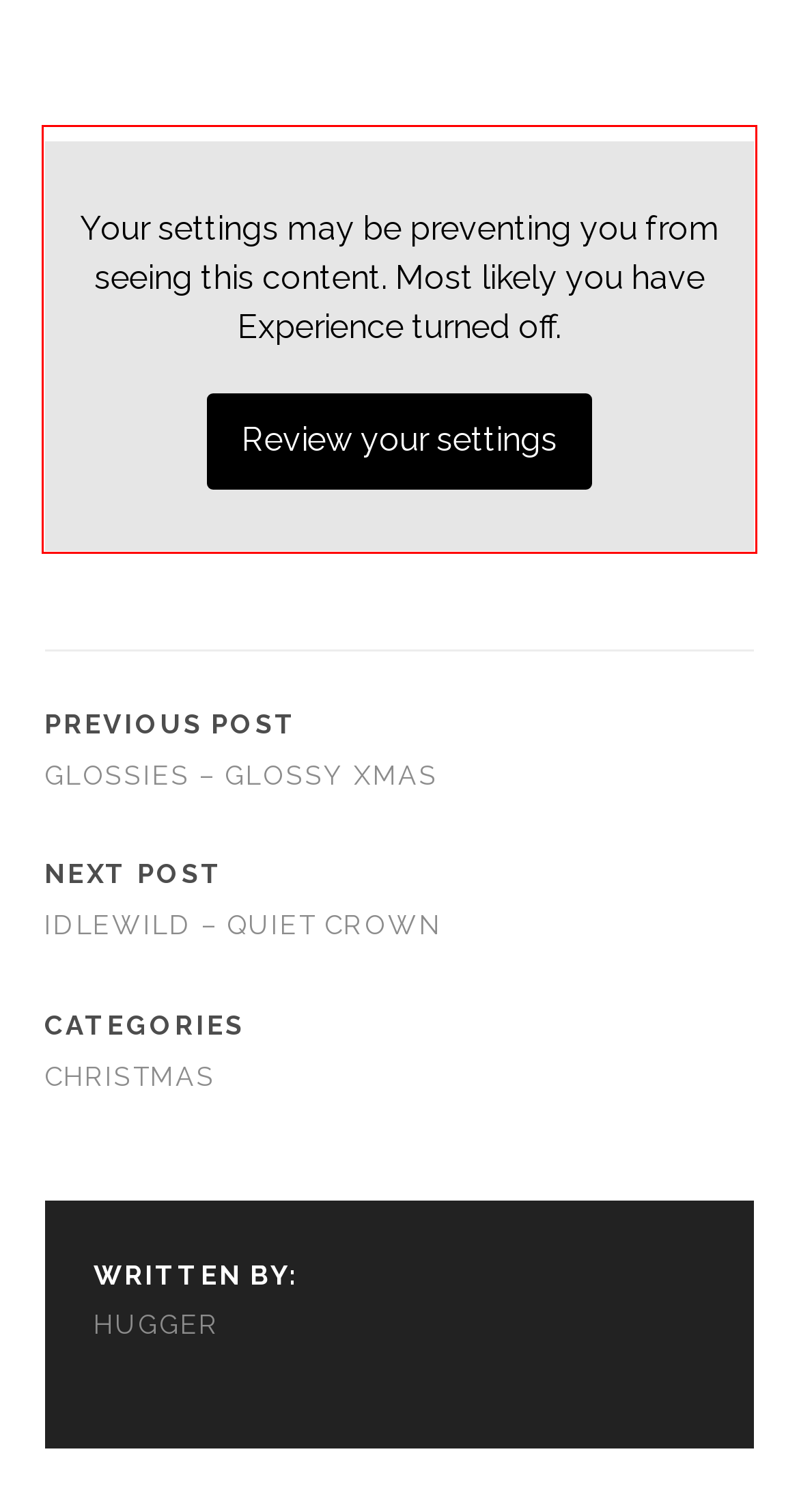Analyze the screenshot of a webpage where a red rectangle is bounding a UI element. Extract and generate the text content within this red bounding box.

Your settings may be preventing you from seeing this content. Most likely you have Experience turned off. Review your settings